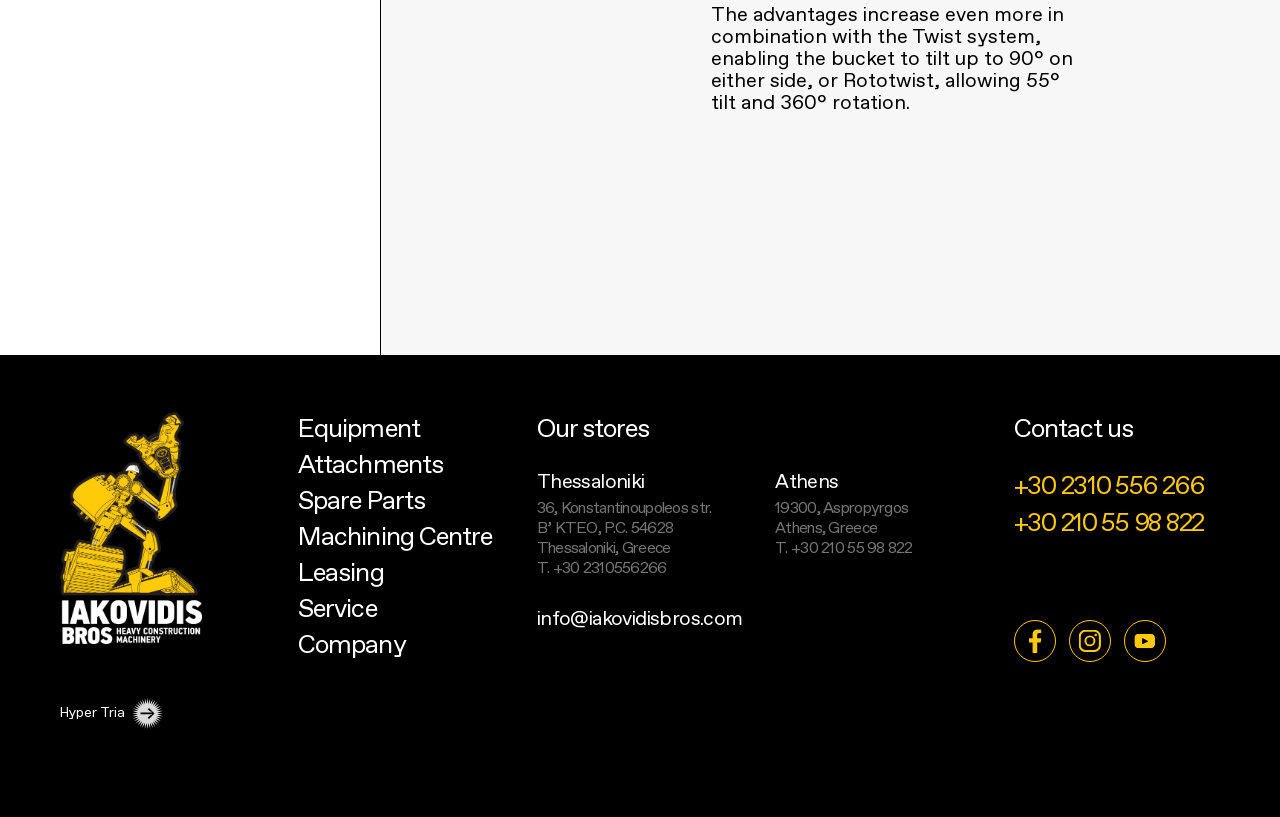Please answer the following question using a single word or phrase: 
What is the purpose of the 'Rototwist' system?

Tilt and rotation